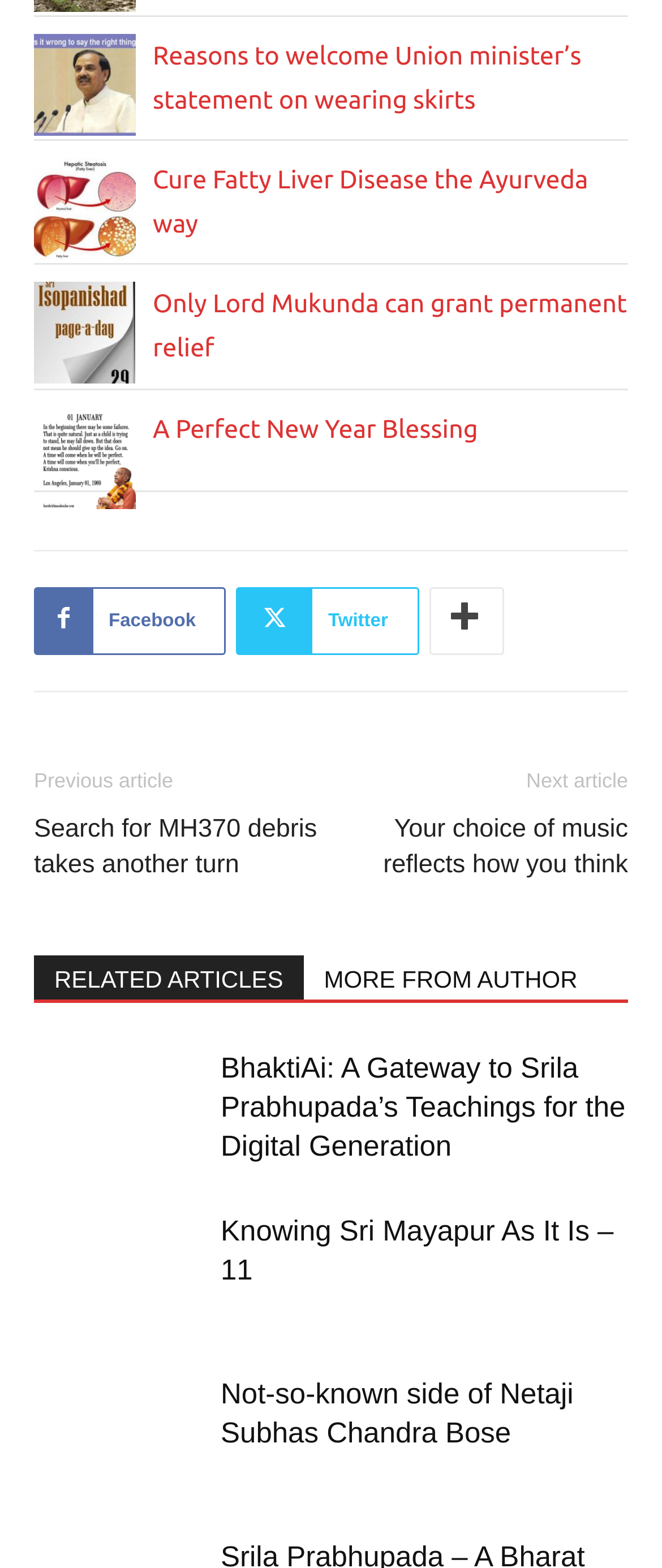How many social media links are in the footer?
Could you give a comprehensive explanation in response to this question?

I counted the number of social media links in the footer by looking at the link elements with icon names. I found three link elements with icon names ' Facebook', ' Twitter', and '', which are likely to be social media links.